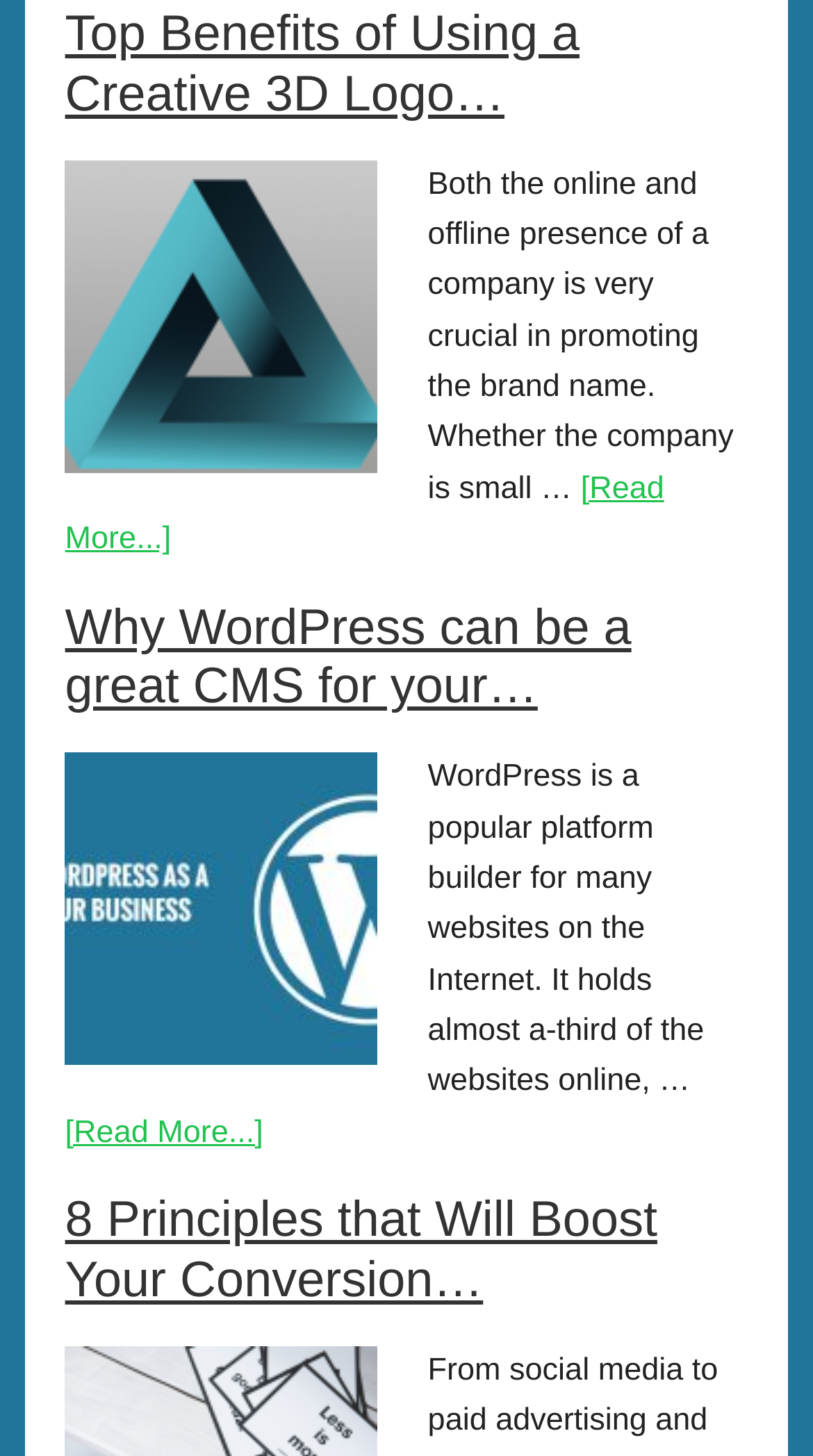Using the details from the image, please elaborate on the following question: What is the action suggested in the '[Read More...]' links?

The '[Read More...]' links suggest that the user can read more about the article by clicking on the link, which is a common pattern in webpages to provide additional information or details about a topic.